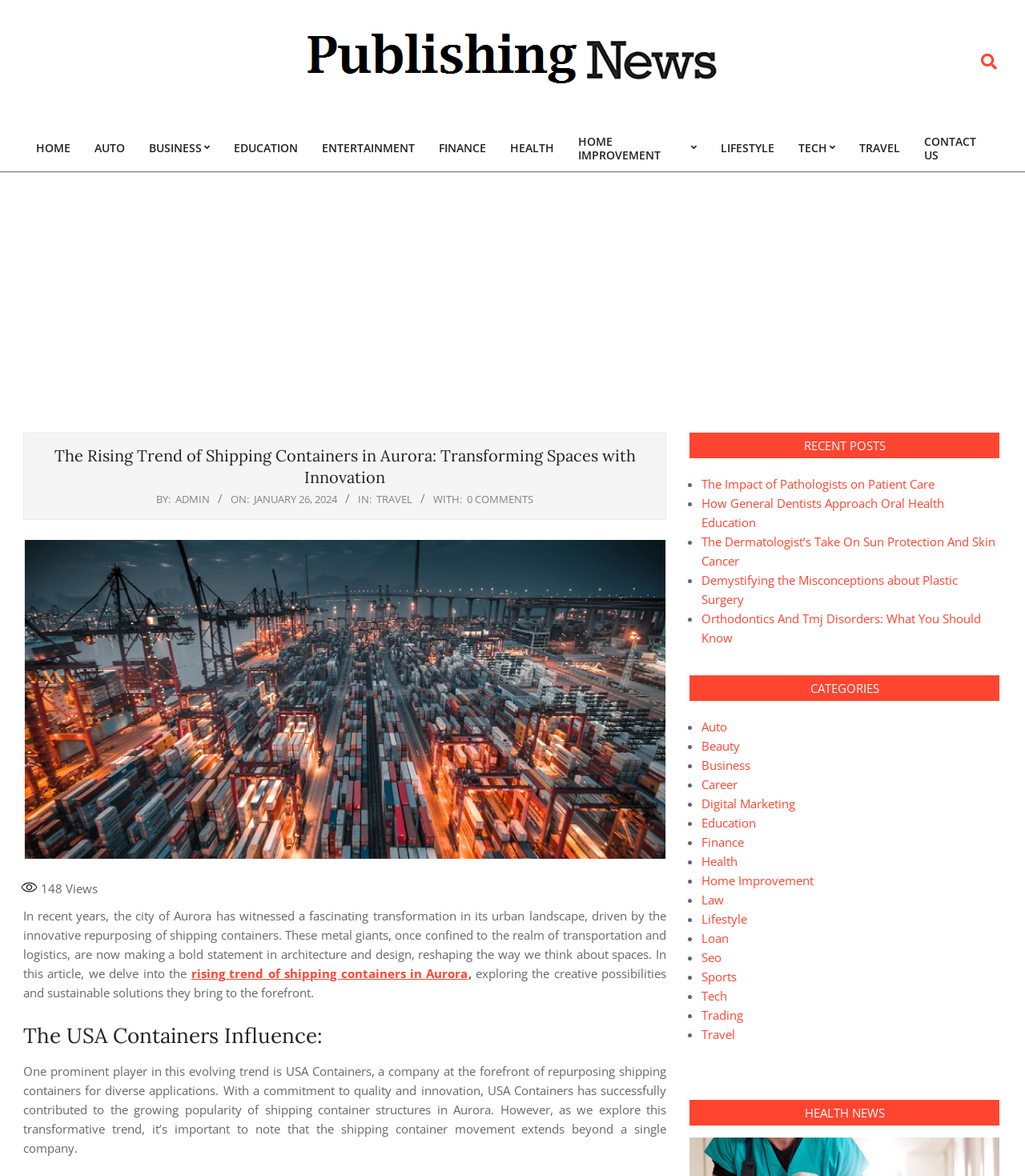Identify the bounding box coordinates of the clickable region required to complete the instruction: "View recent posts". The coordinates should be given as four float numbers within the range of 0 and 1, i.e., [left, top, right, bottom].

[0.673, 0.368, 0.975, 0.39]